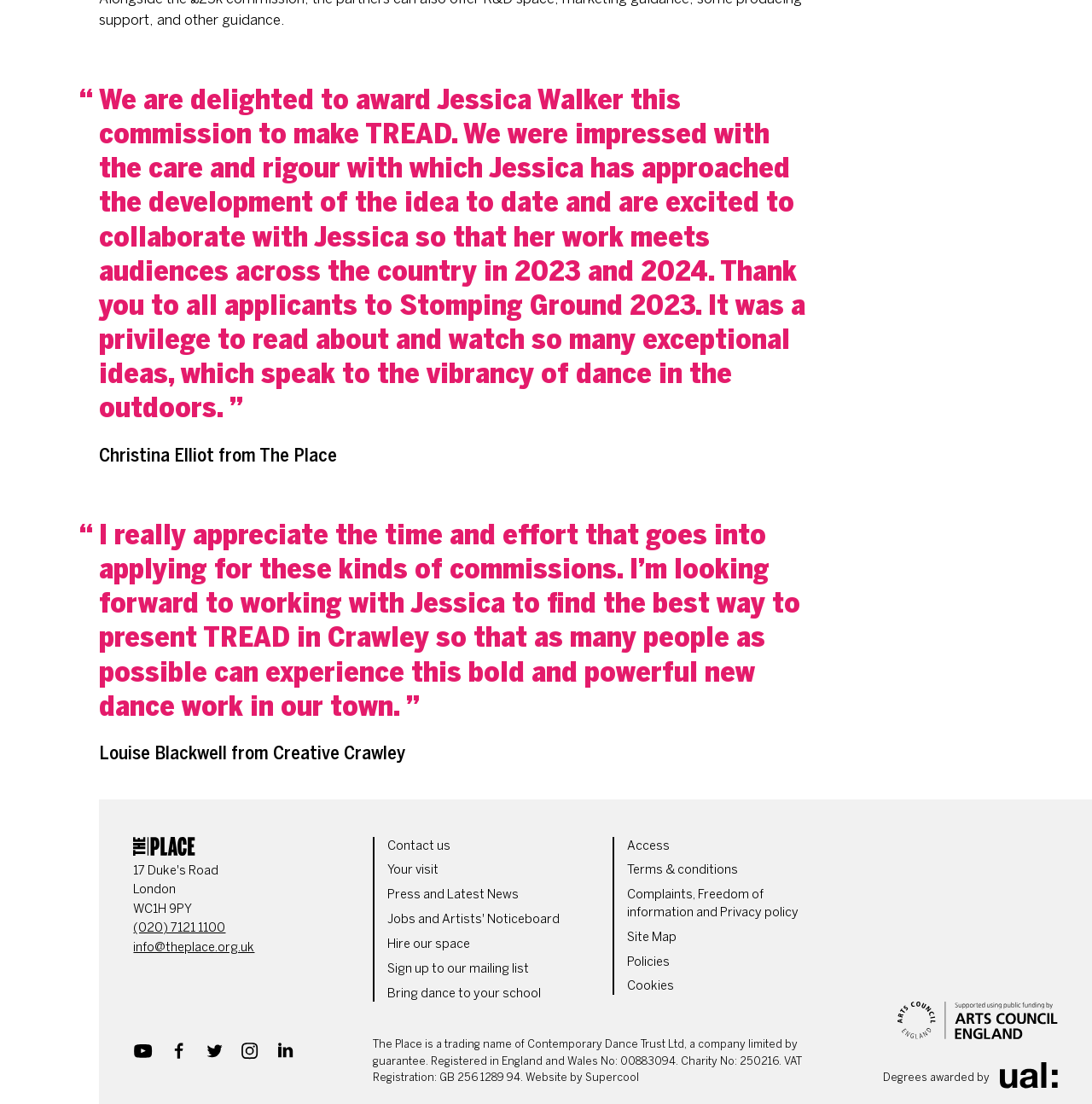Answer the question briefly using a single word or phrase: 
How many social media links are provided?

5